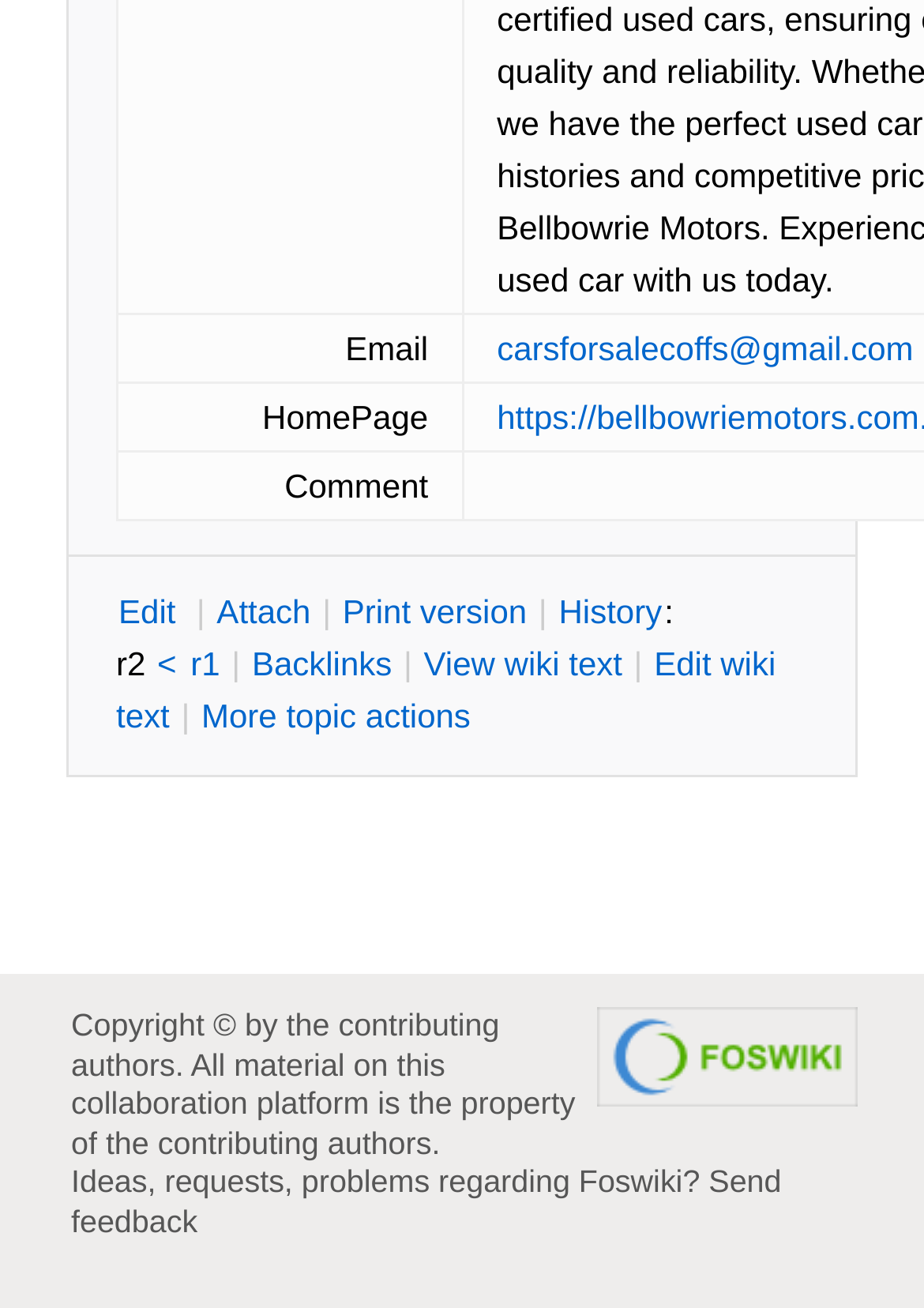Pinpoint the bounding box coordinates of the clickable element to carry out the following instruction: "Read the latest news."

None